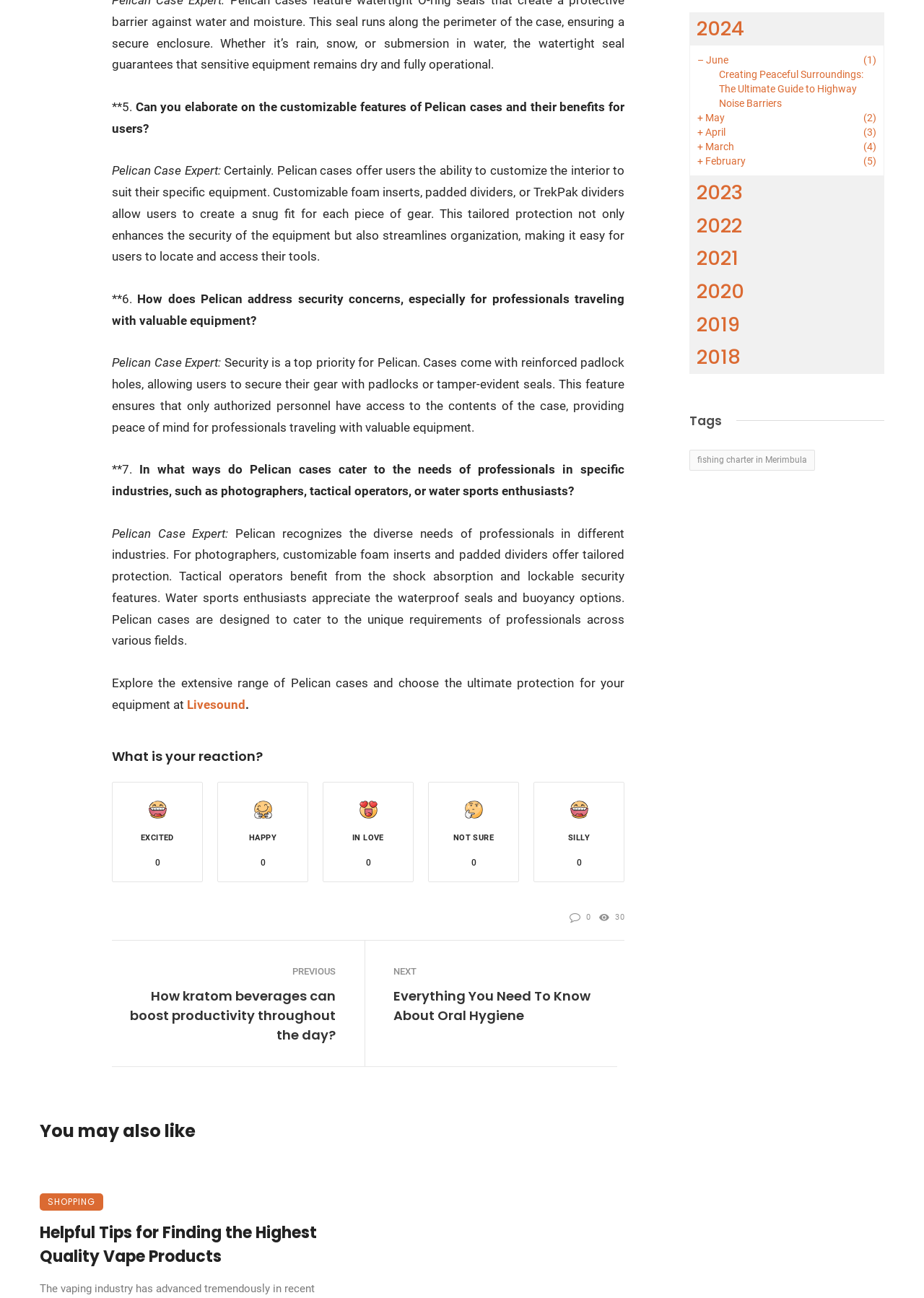Answer the question with a brief word or phrase:
How many reaction options are provided for the user's reaction?

5